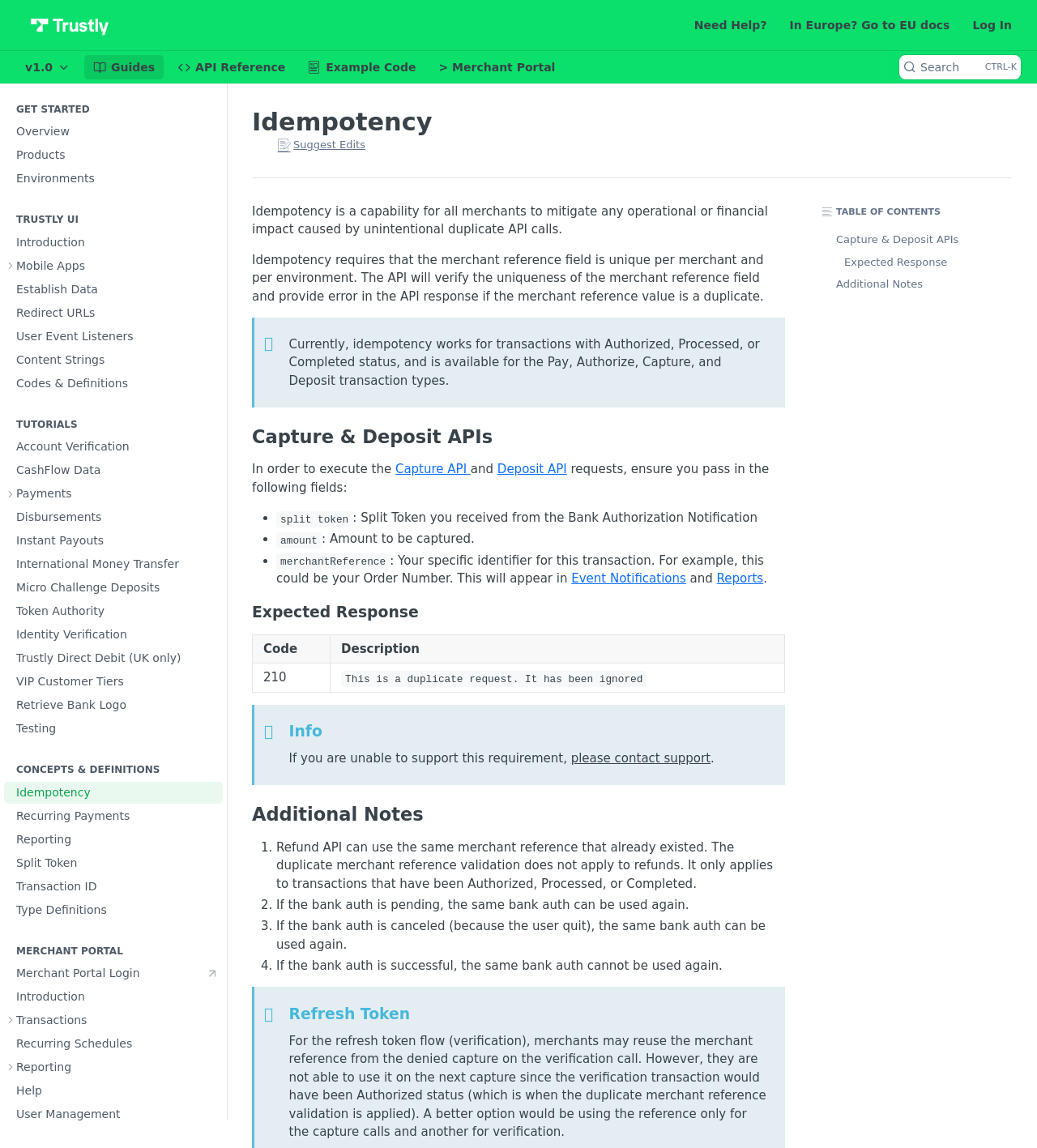Elaborate on the different components and information displayed on the webpage.

This webpage is about Idempotency, a capability for merchants to mitigate operational or financial impact caused by unintentional duplicate API calls. At the top, there are several links, including "Jump to Content", "payments", "Need Help?", "Log In", and a button with a dropdown menu. Below these links, there is a navigation menu with several sections, including "GET STARTED", "TRUSTLY UI", "TUTORIALS", "CONCEPTS & DEFINITIONS", and "MERCHANT PORTAL".

In the main content area, there is a heading "Idempotency" followed by a paragraph explaining what Idempotency is and how it works. Below this, there is a blockquote with additional information about Idempotency. Further down, there is a section about "Capture & Deposit APIs" with links to related APIs and a list of required fields to pass in when making requests.

On the right side of the page, there is a search button and a button with a dropdown menu. At the bottom of the page, there are several links to other sections, including "Overview", "Products", "Environments", and many others.